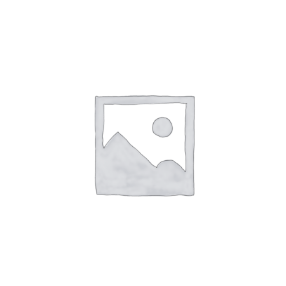What is the commitment underscored by this approach?
Please answer the question with a single word or phrase, referencing the image.

Inclusivity